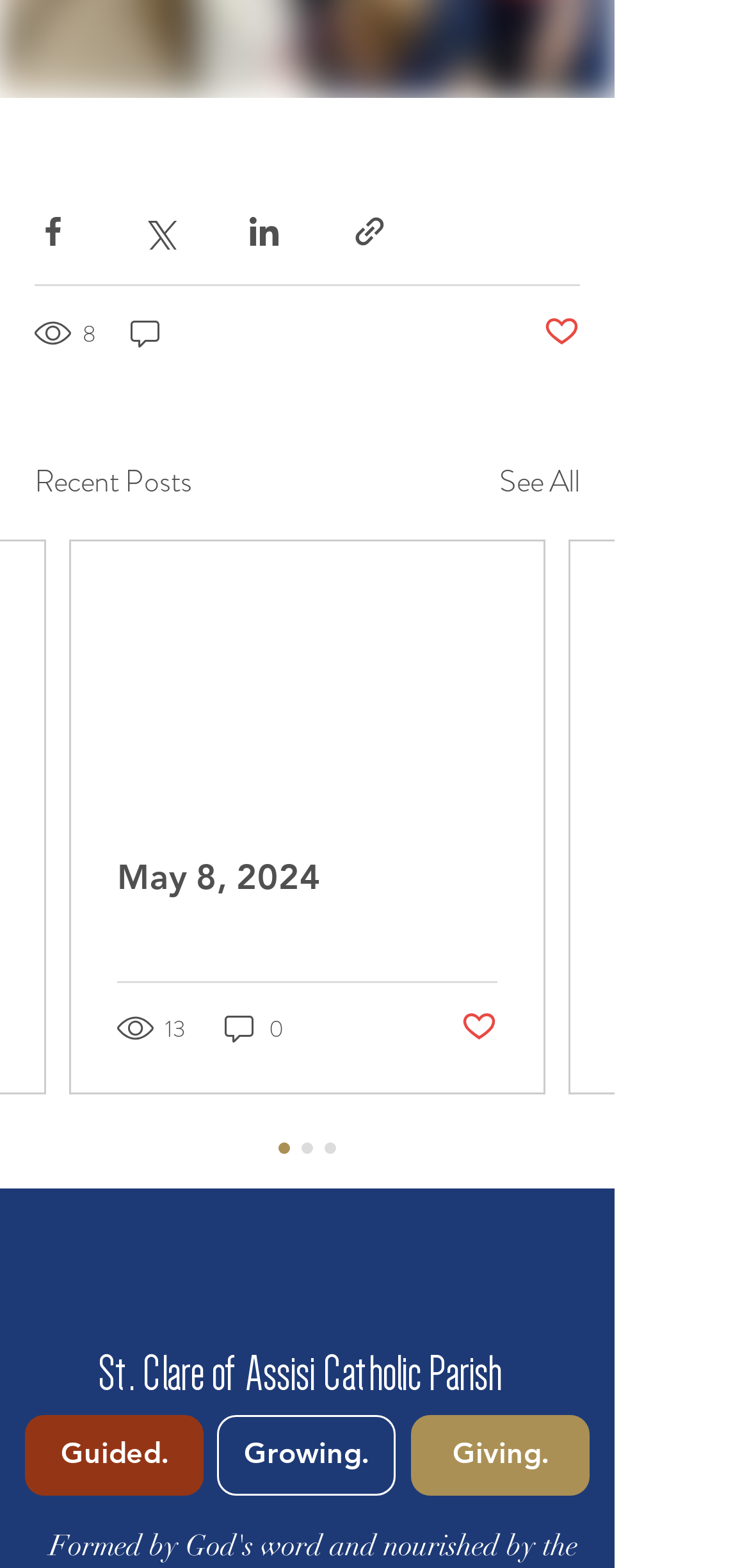What is the name of the Catholic Parish?
From the screenshot, provide a brief answer in one word or phrase.

St. Clare of Assisi